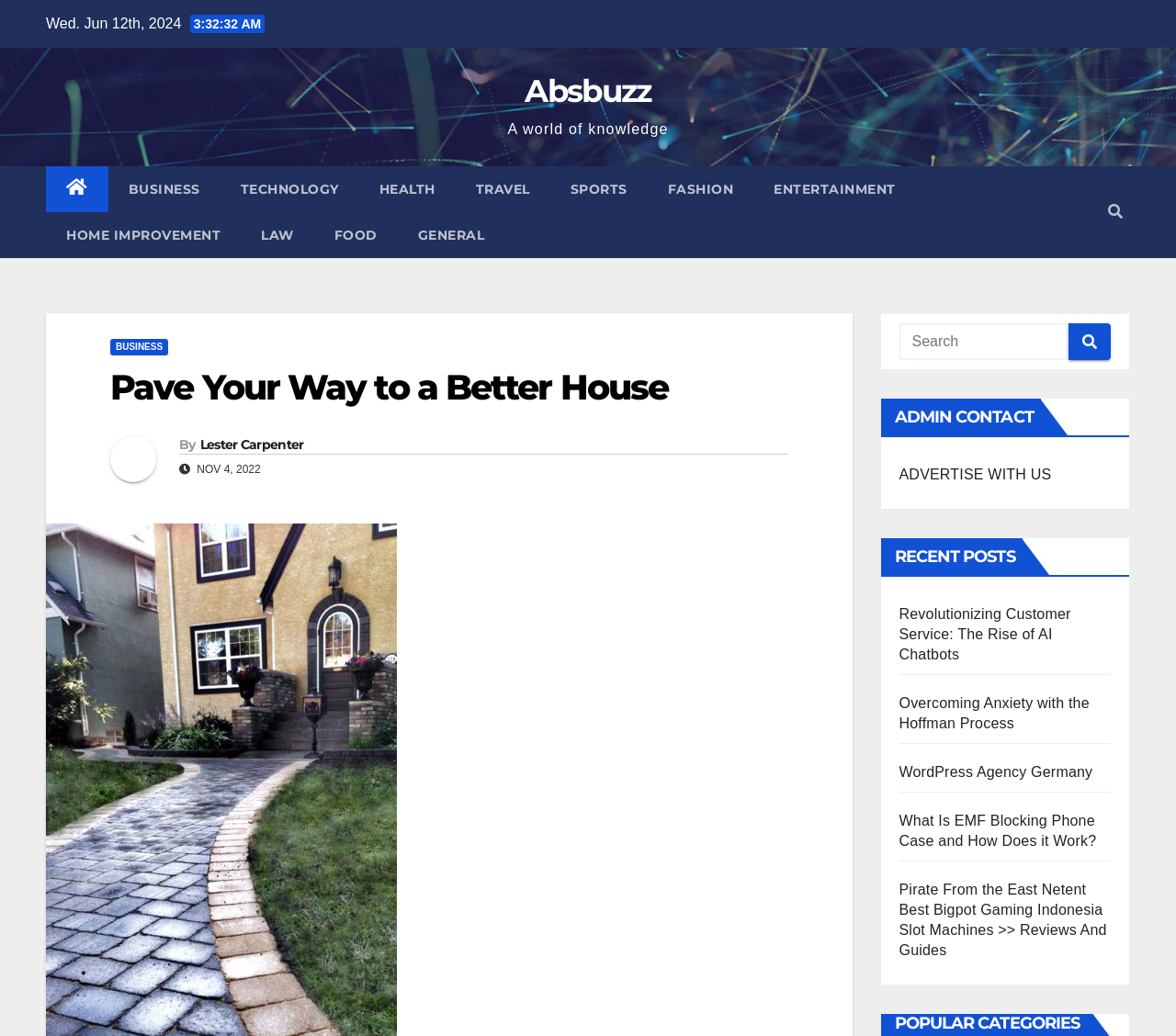Point out the bounding box coordinates of the section to click in order to follow this instruction: "Visit Absbuzz homepage".

[0.446, 0.069, 0.554, 0.106]